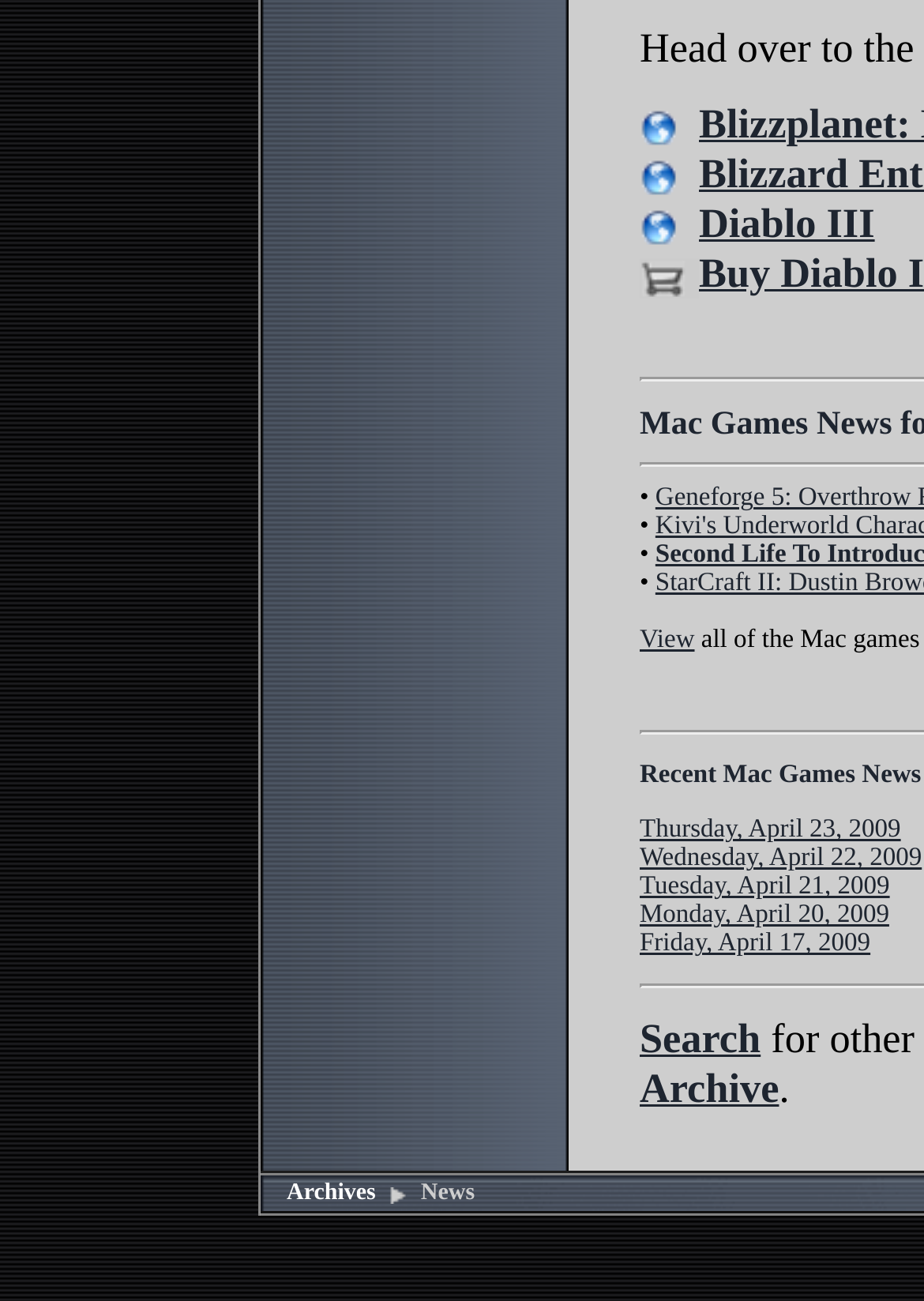By analyzing the image, answer the following question with a detailed response: What is the function of the 'View' link?

The 'View' link is placed below an image, suggesting that it is used to view the content related to the image.